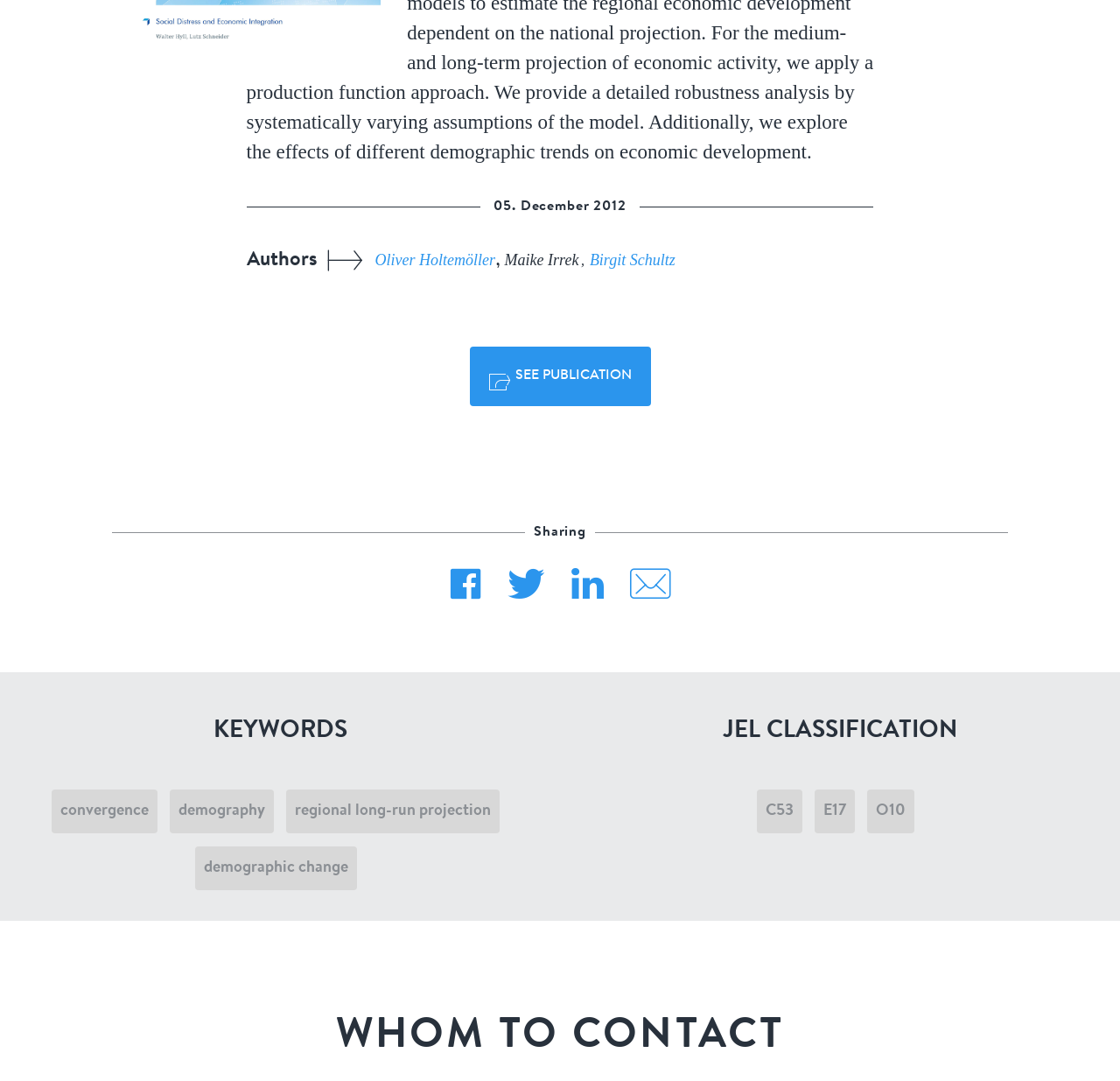Provide the bounding box coordinates of the HTML element described by the text: "convergence".

[0.046, 0.73, 0.141, 0.771]